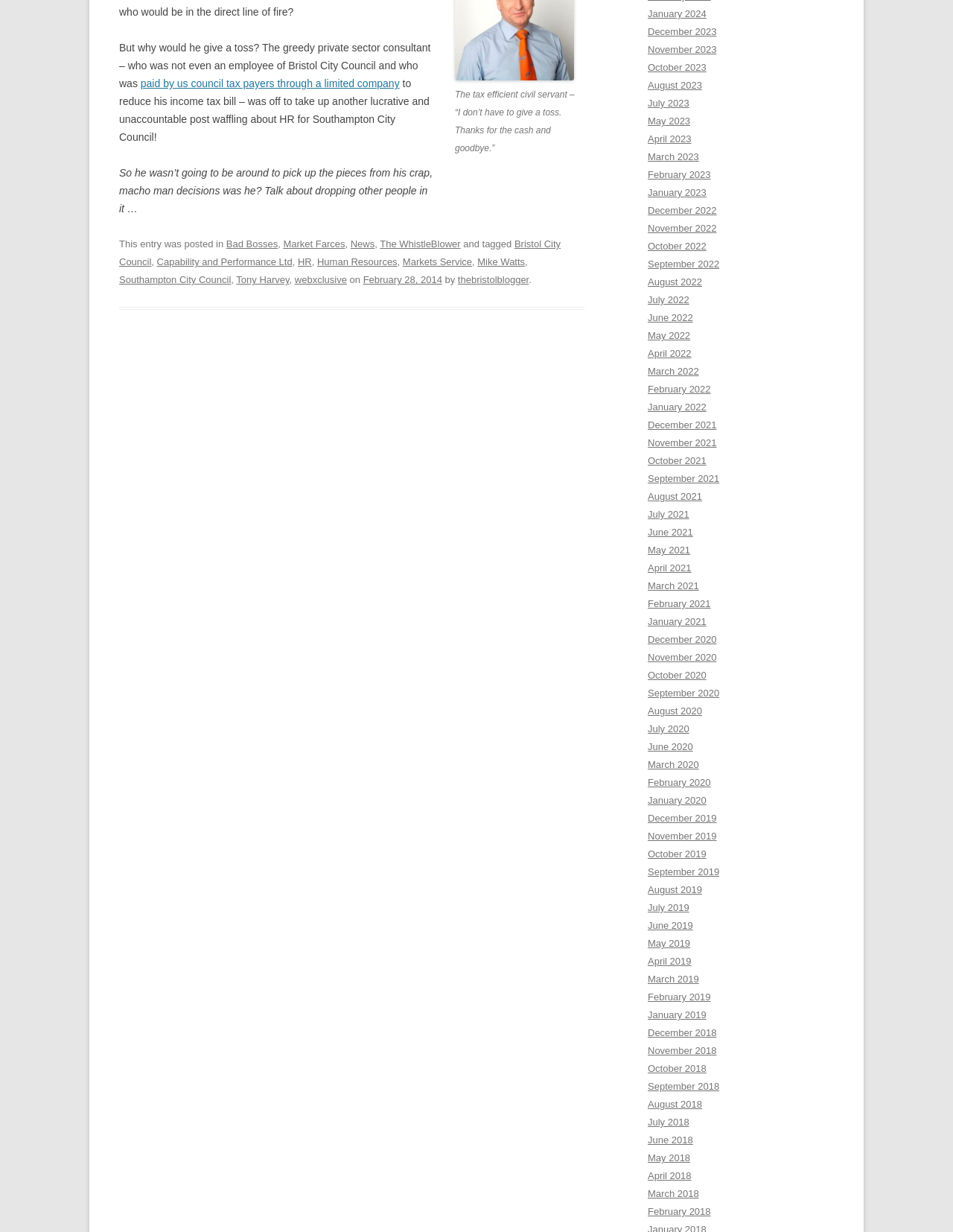Locate the bounding box coordinates of the item that should be clicked to fulfill the instruction: "Visit the webpage about Bad Bosses".

[0.237, 0.194, 0.292, 0.203]